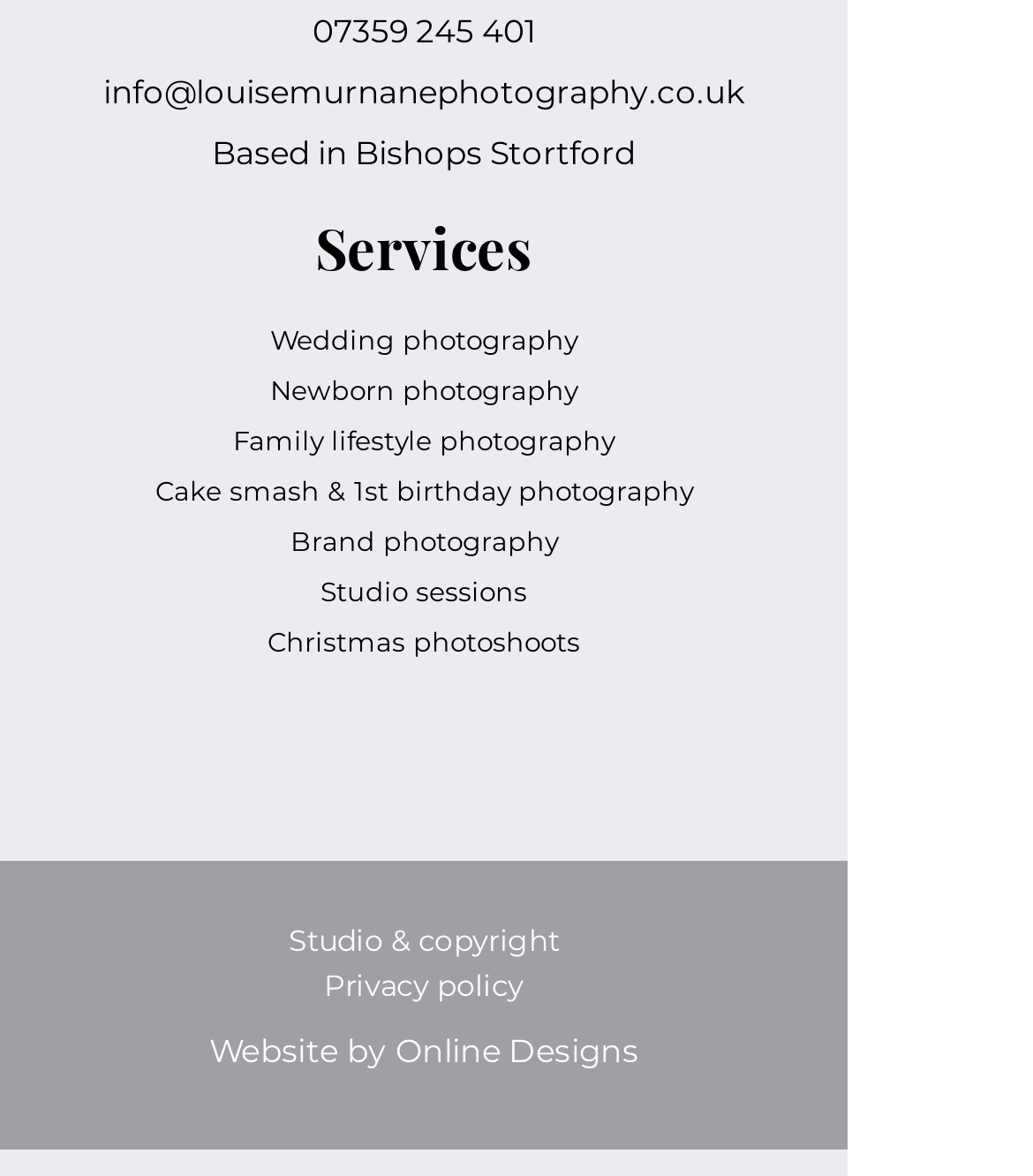Extract the bounding box coordinates for the HTML element that matches this description: "Website by Online Designs". The coordinates should be four float numbers between 0 and 1, i.e., [left, top, right, bottom].

[0.203, 0.876, 0.618, 0.912]